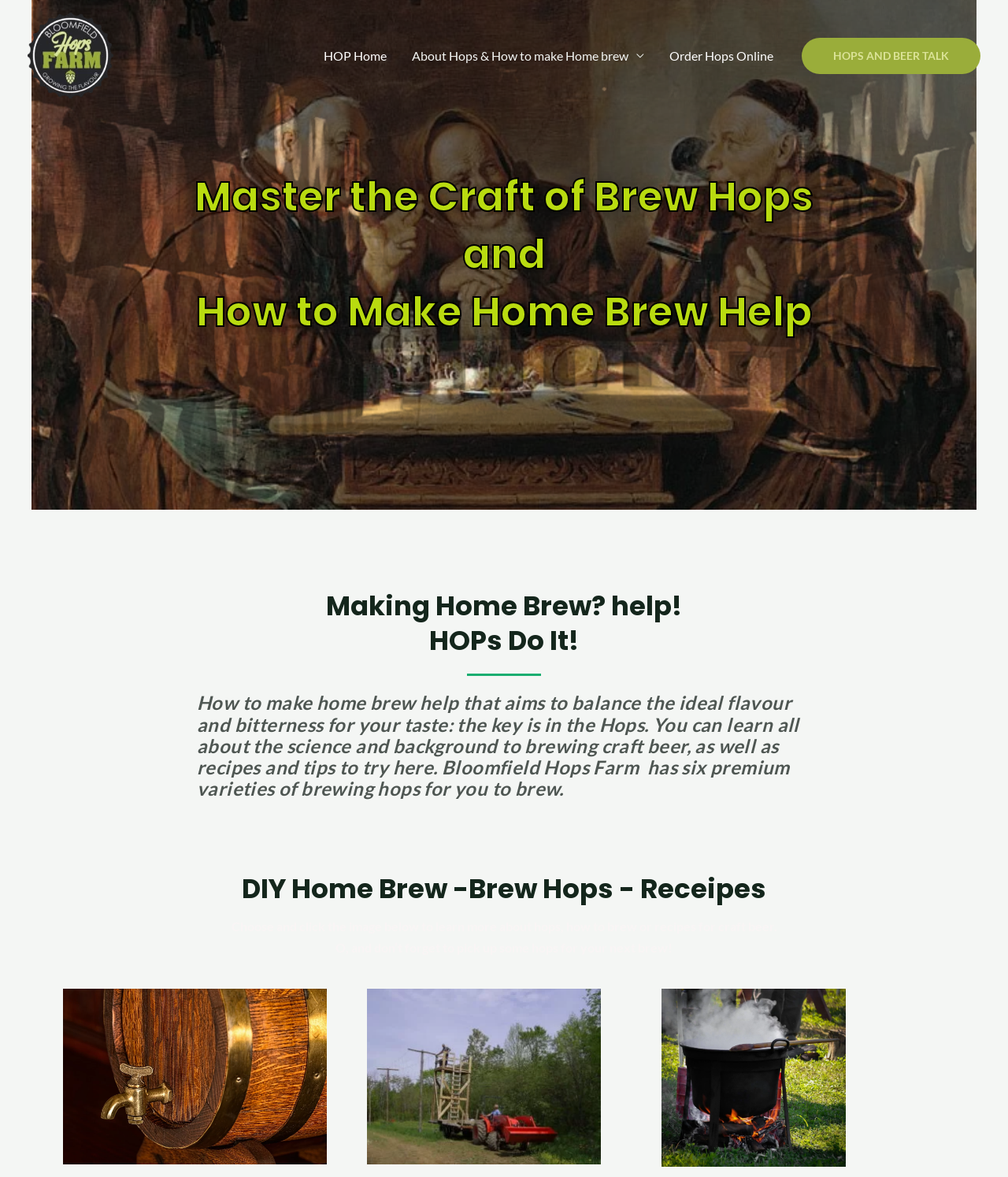Refer to the screenshot and answer the following question in detail:
What is the purpose of boiling water in the brewing process?

Based on the image of a cauldron with fire below to brew, the static text explains that boiling water is necessary to create the malt from the barley and the hops, which is a sweet dense liquid that eventually is fermented with yeast to produce alcohol.